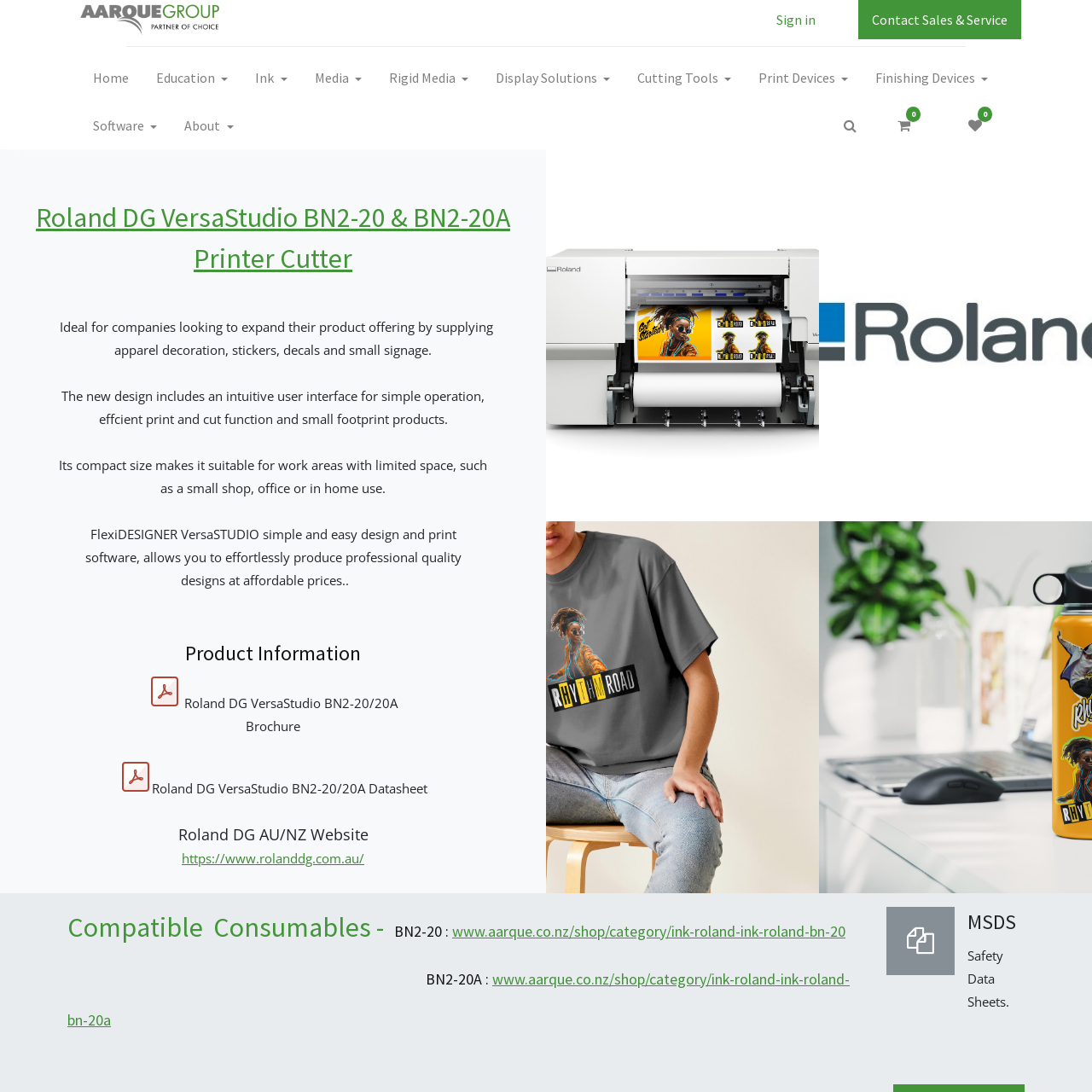Use a single word or phrase to answer the question: What type of products can be produced with the Roland DG VersaStudio BN2-20?

Apparel decoration, stickers, decals, and small signage